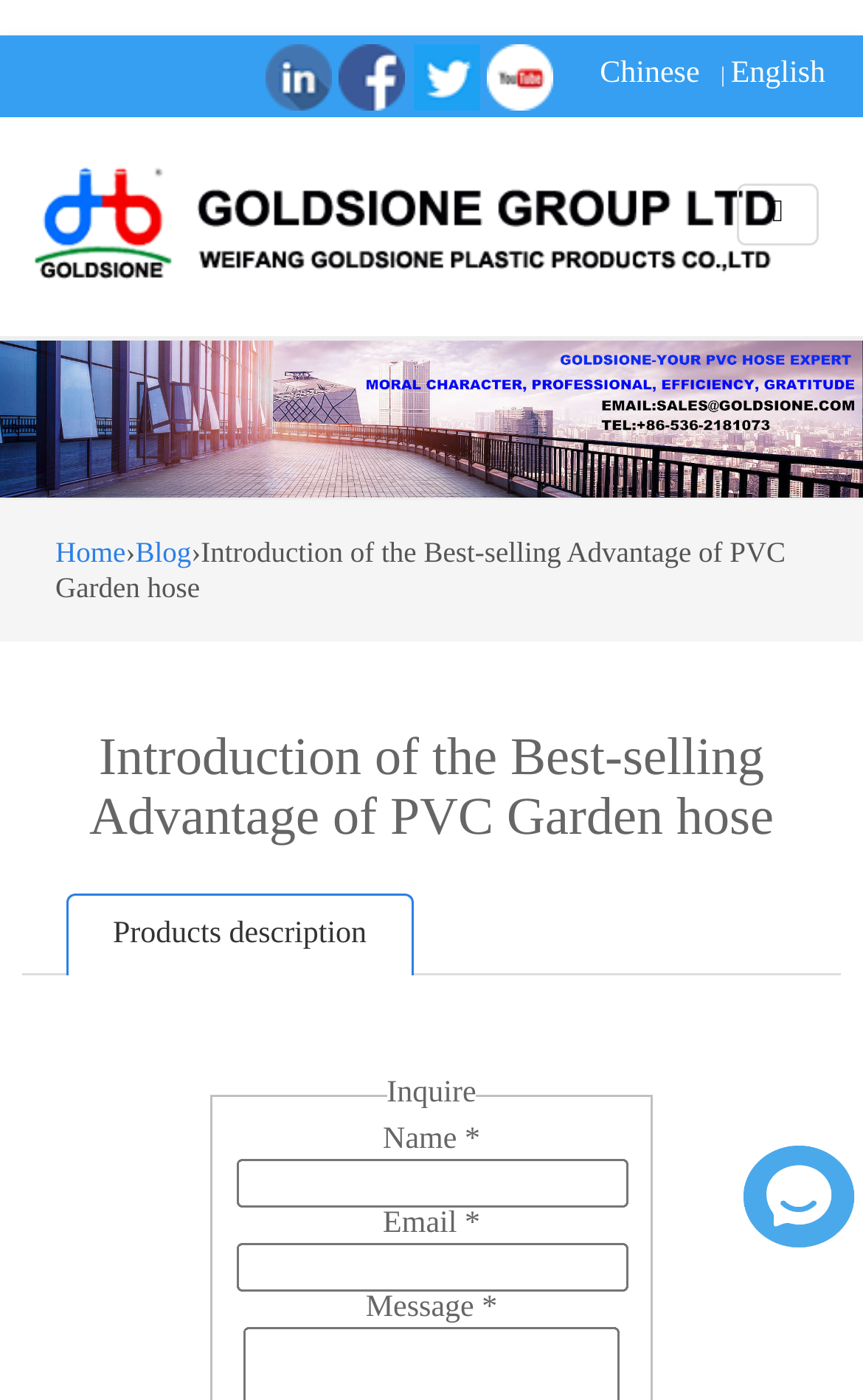What is the company's name on Linkedin?
Look at the screenshot and give a one-word or phrase answer.

Goldsione Group Ltd